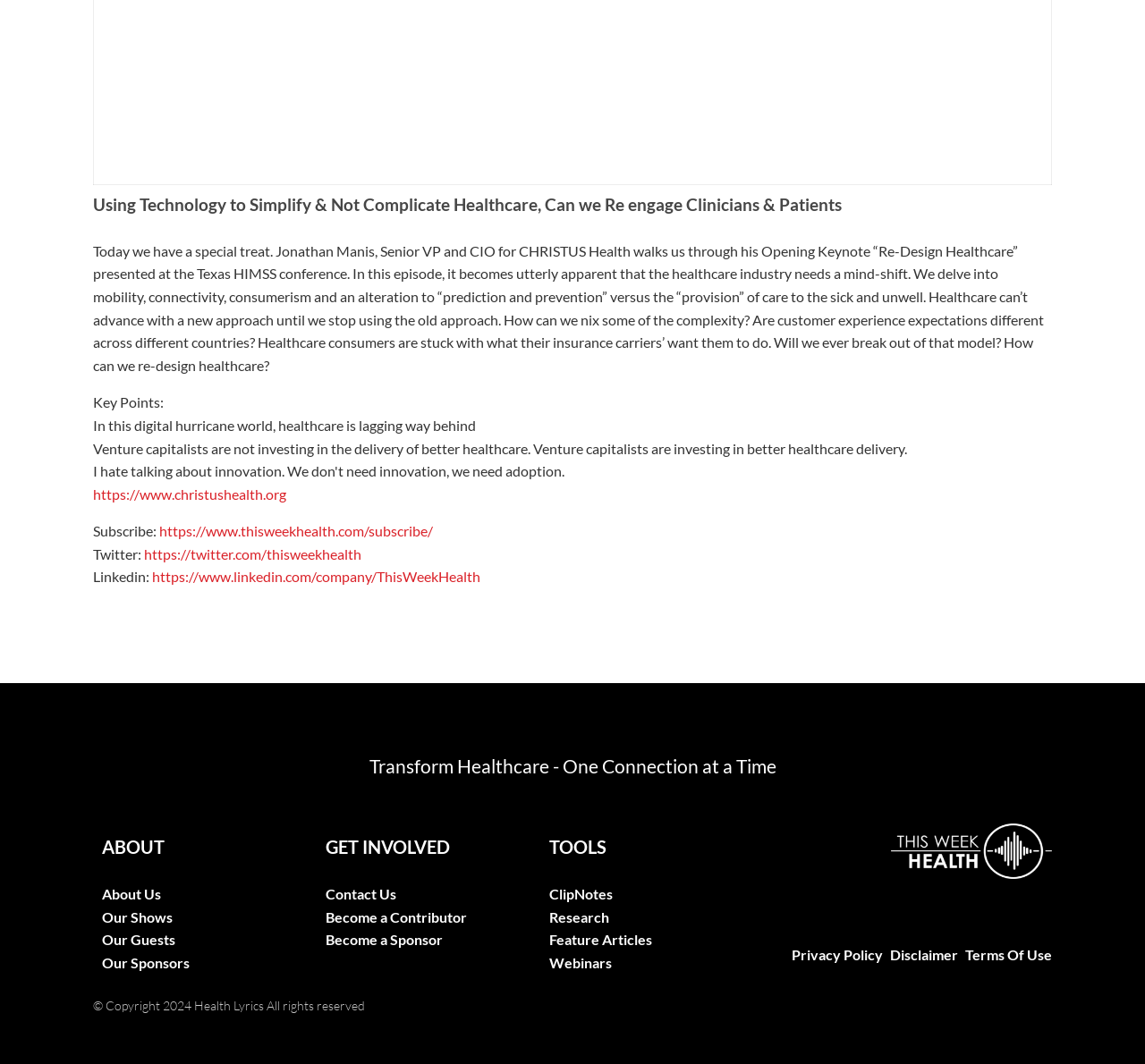Extract the bounding box coordinates of the UI element described by: "ClipNotes". The coordinates should include four float numbers ranging from 0 to 1, e.g., [left, top, right, bottom].

[0.48, 0.83, 0.57, 0.851]